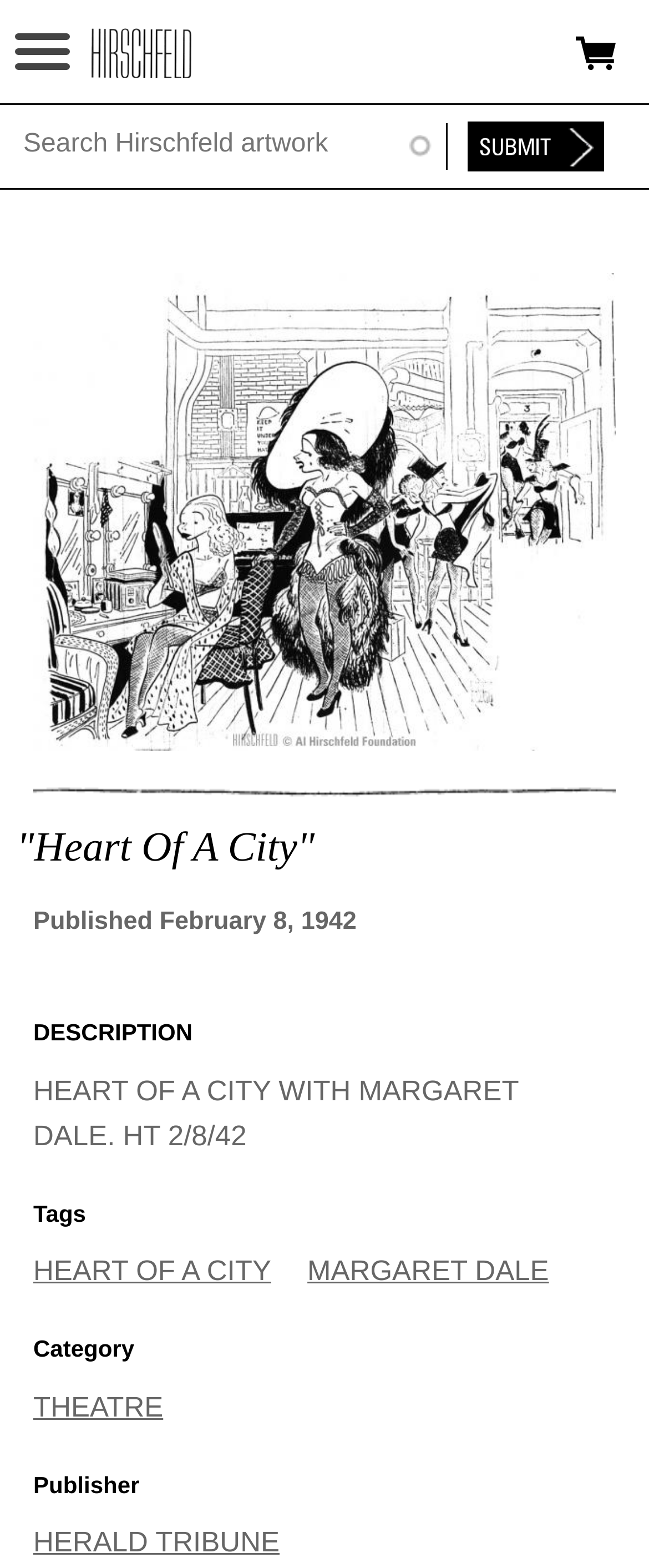Please specify the bounding box coordinates of the element that should be clicked to execute the given instruction: 'Jump to navigation'. Ensure the coordinates are four float numbers between 0 and 1, expressed as [left, top, right, bottom].

[0.0, 0.018, 0.366, 0.019]